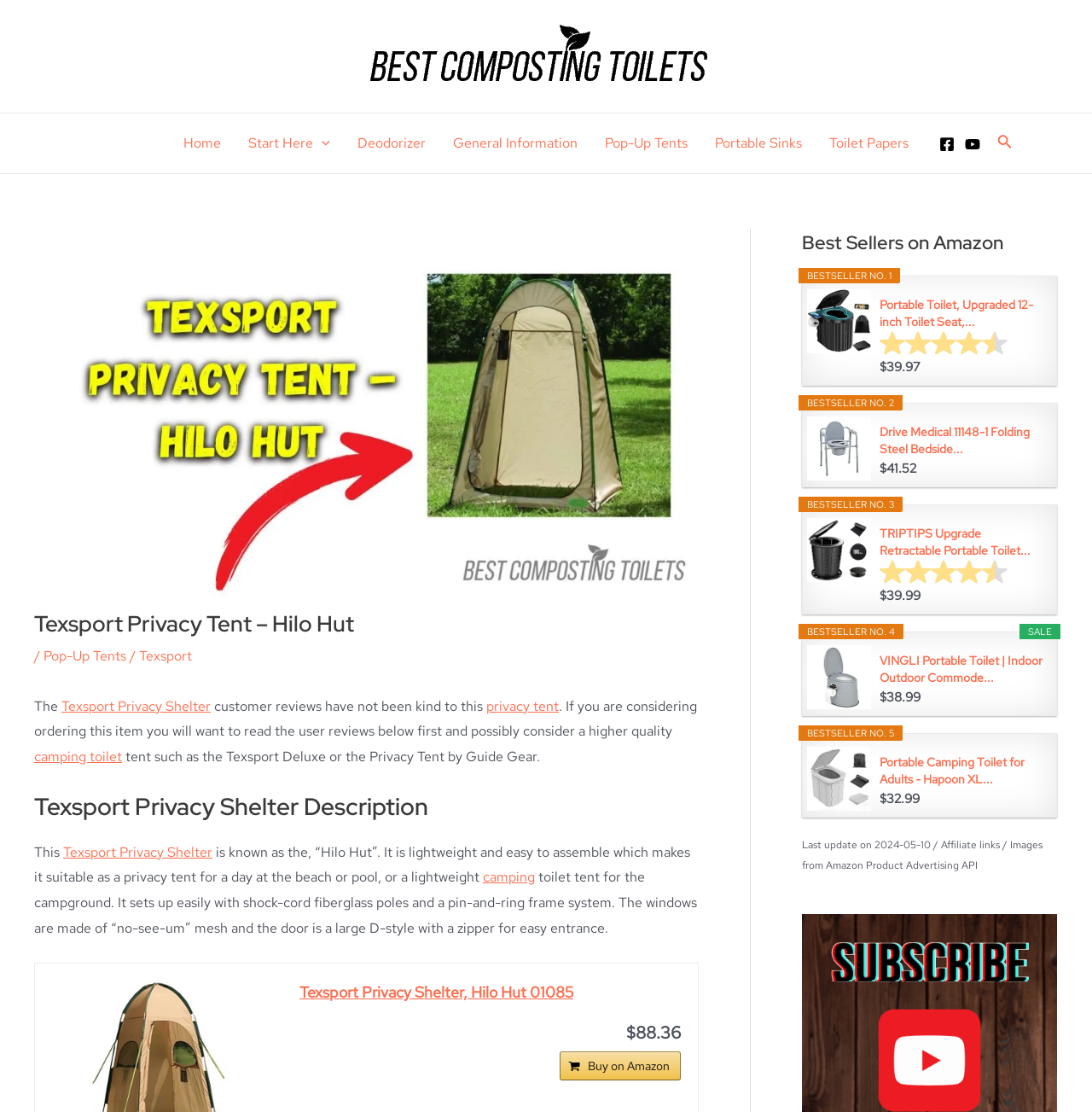Please find and report the bounding box coordinates of the element to click in order to perform the following action: "Buy the Texsport Privacy Shelter on Amazon". The coordinates should be expressed as four float numbers between 0 and 1, in the format [left, top, right, bottom].

[0.512, 0.945, 0.623, 0.971]